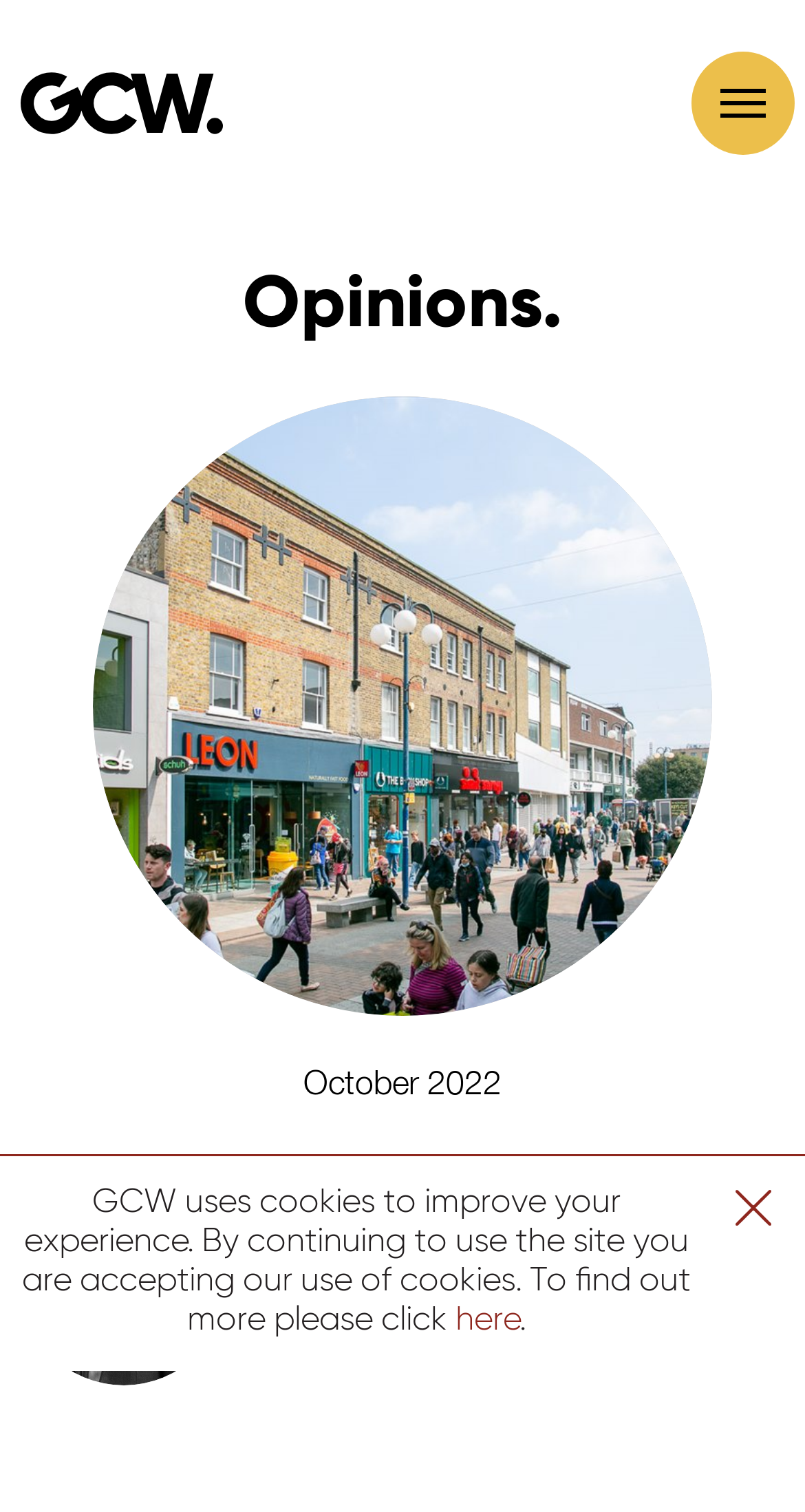Please provide a short answer using a single word or phrase for the question:
How many links are there in the author's contact information?

3